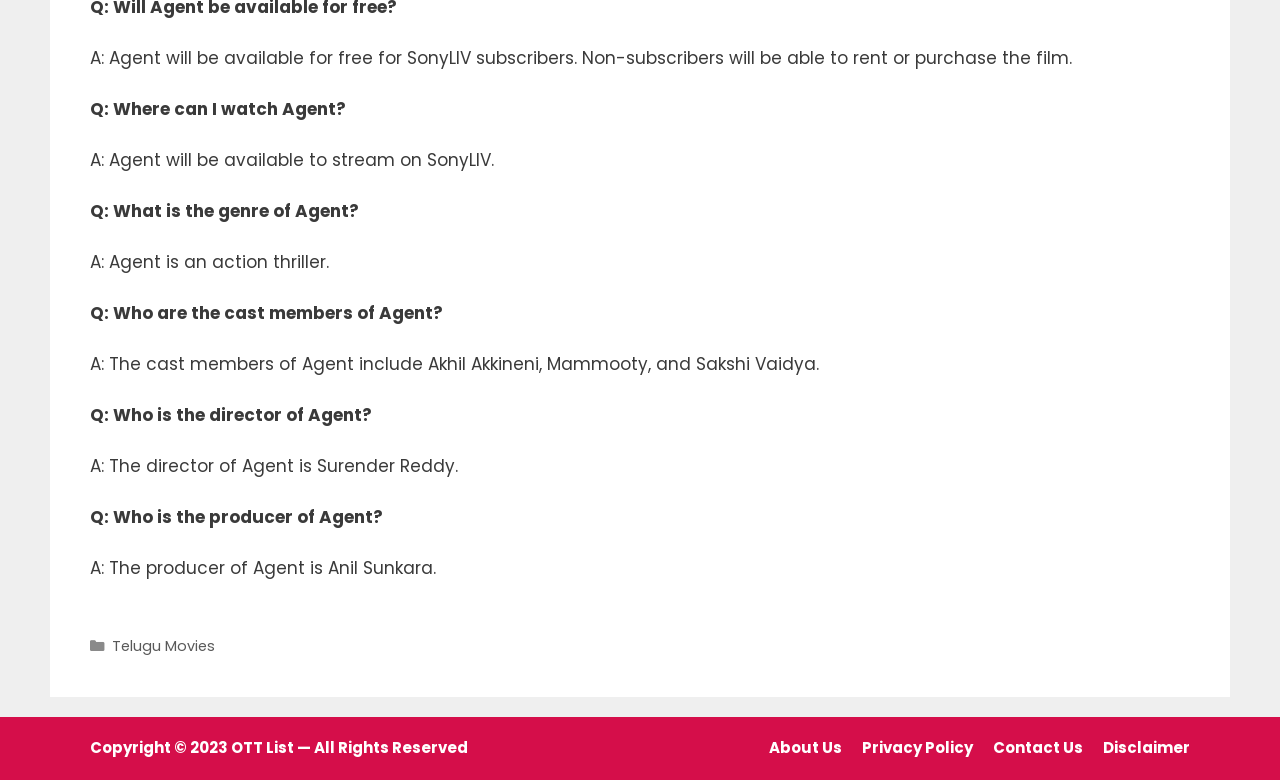Please reply with a single word or brief phrase to the question: 
What is the copyright year of the website?

2023